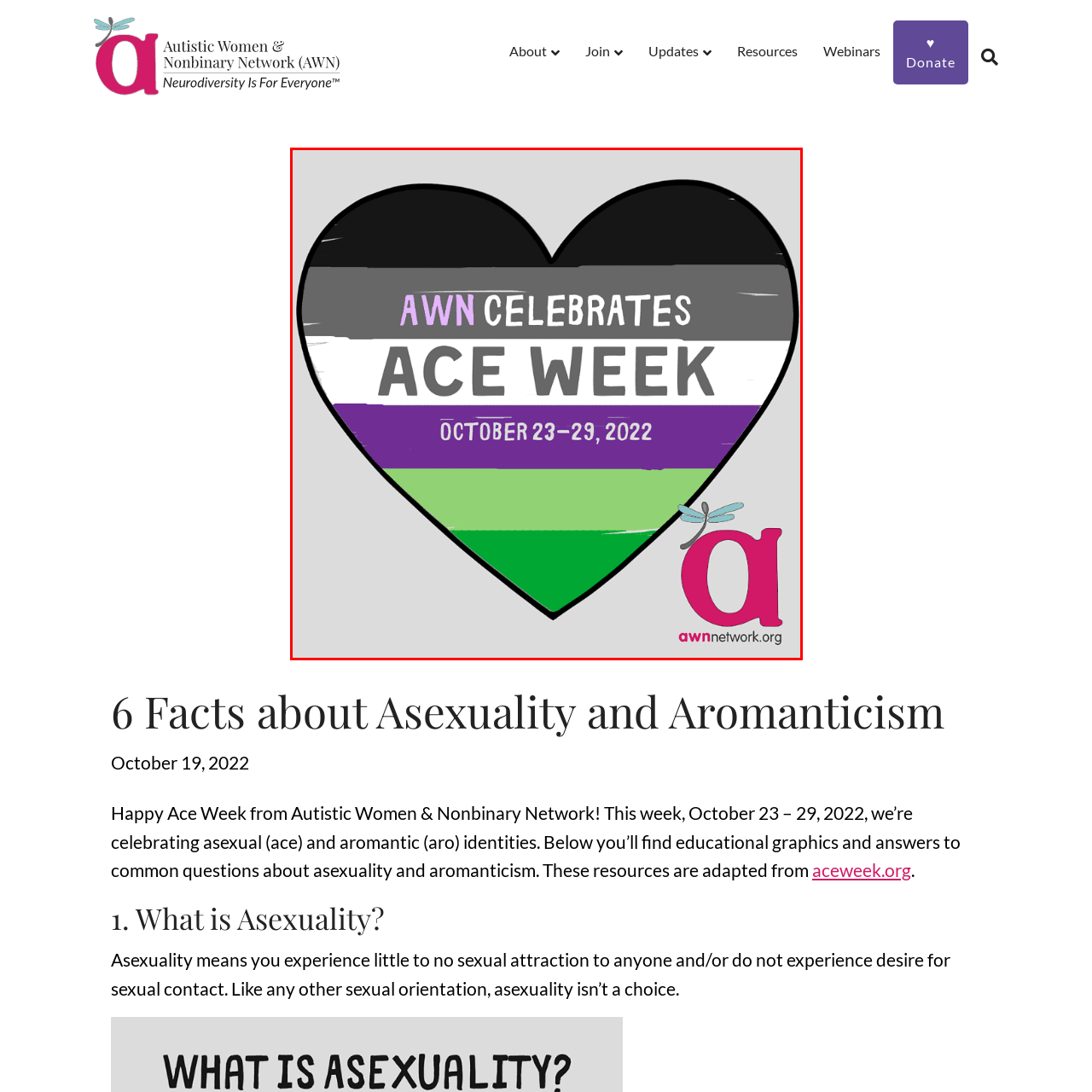Study the area of the image outlined in red and respond to the following question with as much detail as possible: What is the color of the background?

The caption describes the background of the image as a soft grey, which provides a gentle contrast to the vibrant colors of the heart and celebratory message.